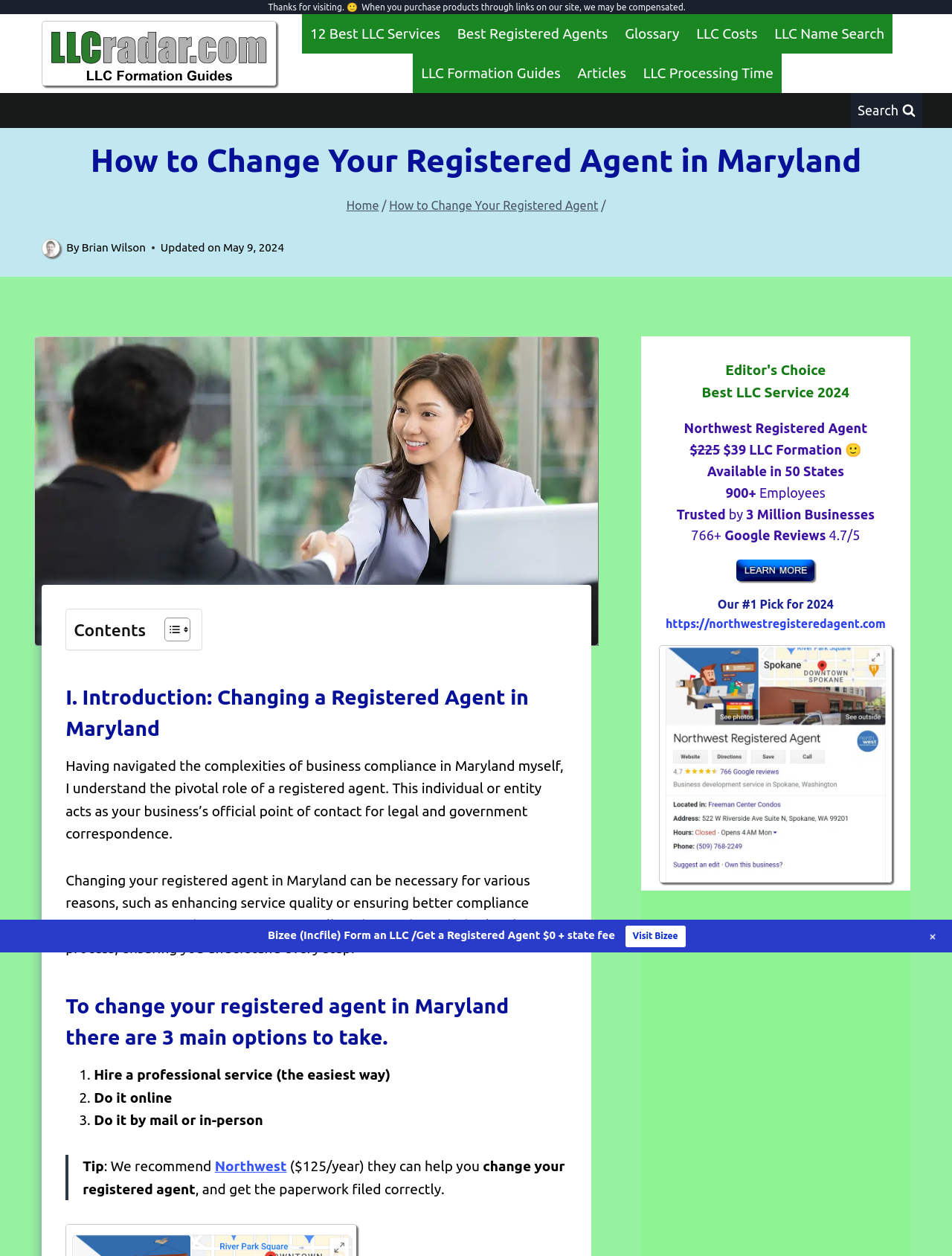Determine the bounding box coordinates of the clickable area required to perform the following instruction: "Read the article by Dominic Inouye". The coordinates should be represented as four float numbers between 0 and 1: [left, top, right, bottom].

None